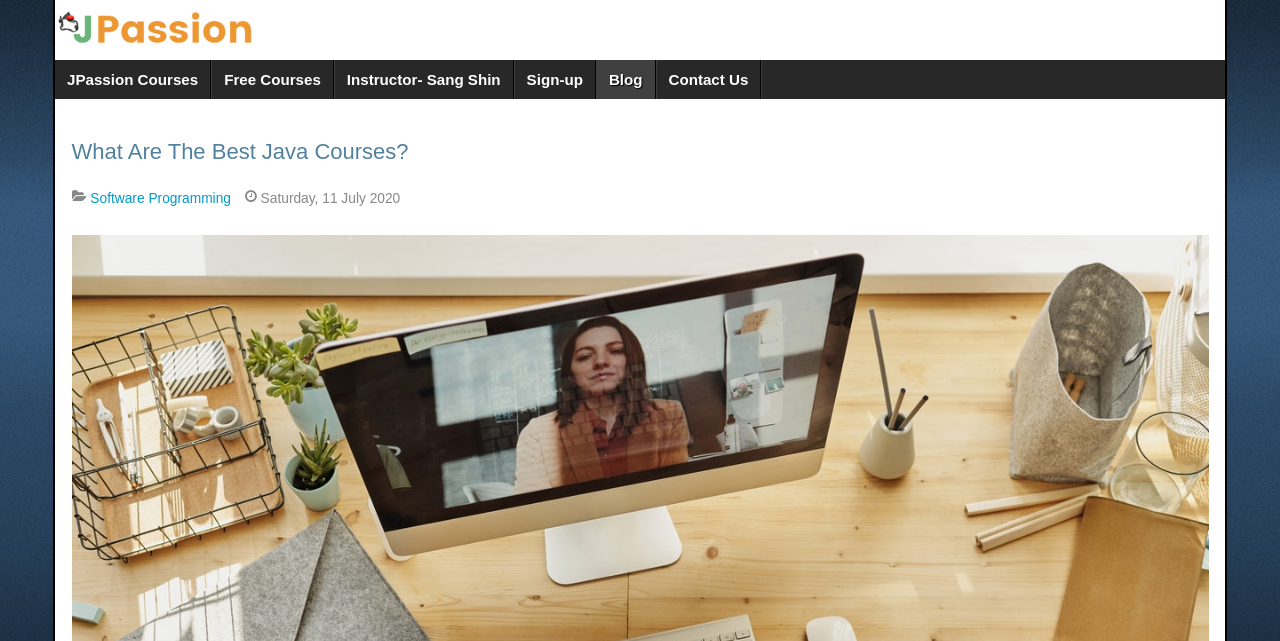Please find the bounding box coordinates of the element that needs to be clicked to perform the following instruction: "contact the instructor". The bounding box coordinates should be four float numbers between 0 and 1, represented as [left, top, right, bottom].

[0.513, 0.094, 0.595, 0.154]